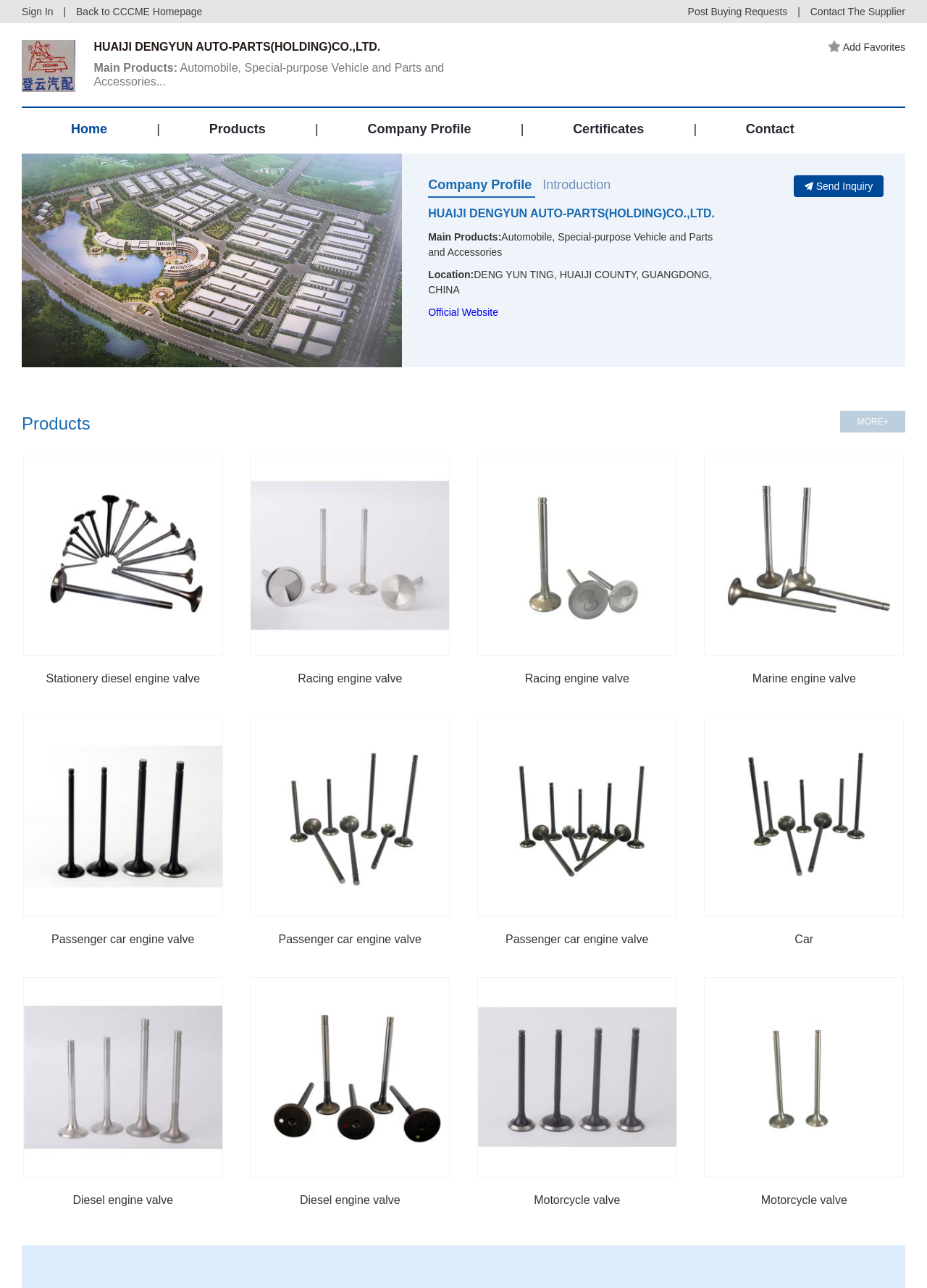Please identify the bounding box coordinates of the clickable region that I should interact with to perform the following instruction: "Send inquiry". The coordinates should be expressed as four float numbers between 0 and 1, i.e., [left, top, right, bottom].

[0.856, 0.136, 0.953, 0.153]